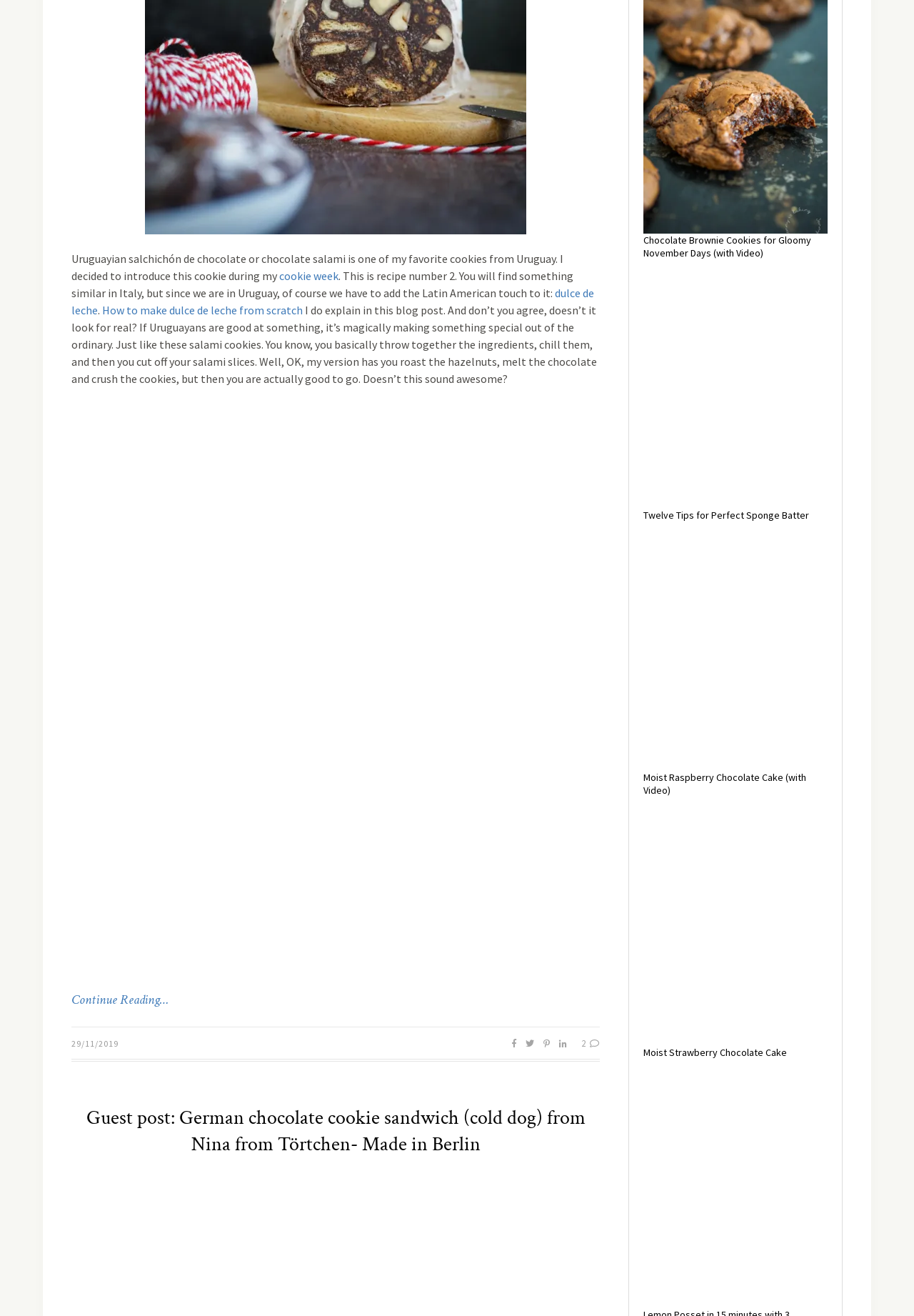Please identify the bounding box coordinates of the element I should click to complete this instruction: 'View the image of Salchichón de Chocolate oder Schoko-Salami'. The coordinates should be given as four float numbers between 0 and 1, like this: [left, top, right, bottom].

[0.159, 0.305, 0.576, 0.74]